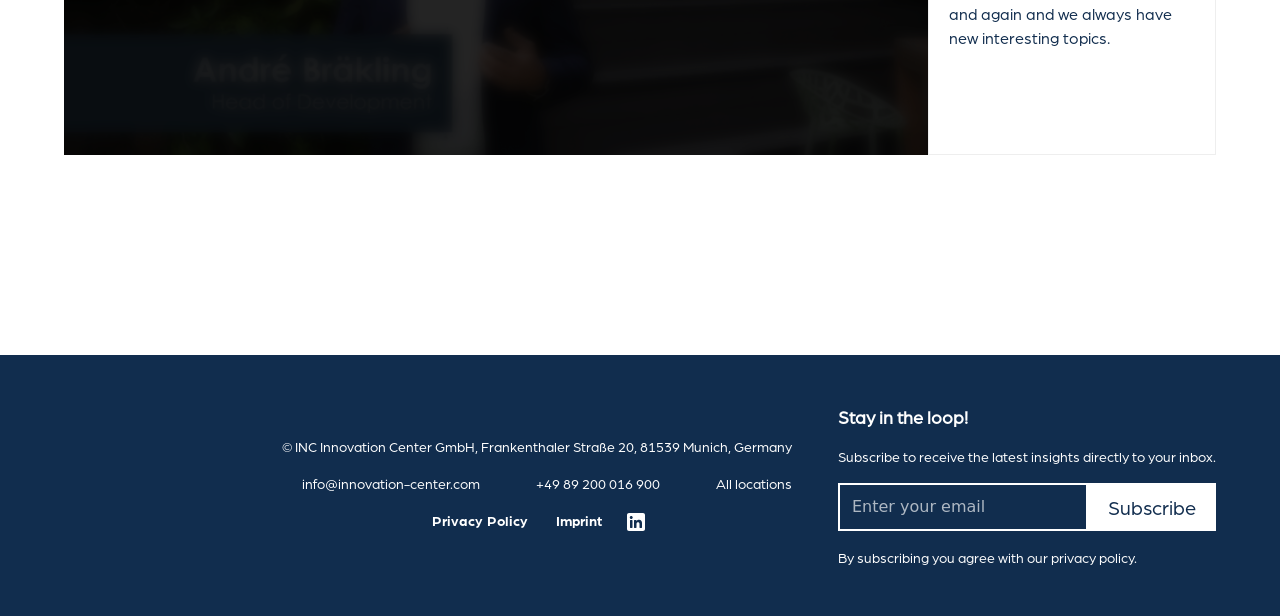Identify the bounding box coordinates of the element to click to follow this instruction: 'View the privacy policy'. Ensure the coordinates are four float values between 0 and 1, provided as [left, top, right, bottom].

[0.333, 0.828, 0.417, 0.867]